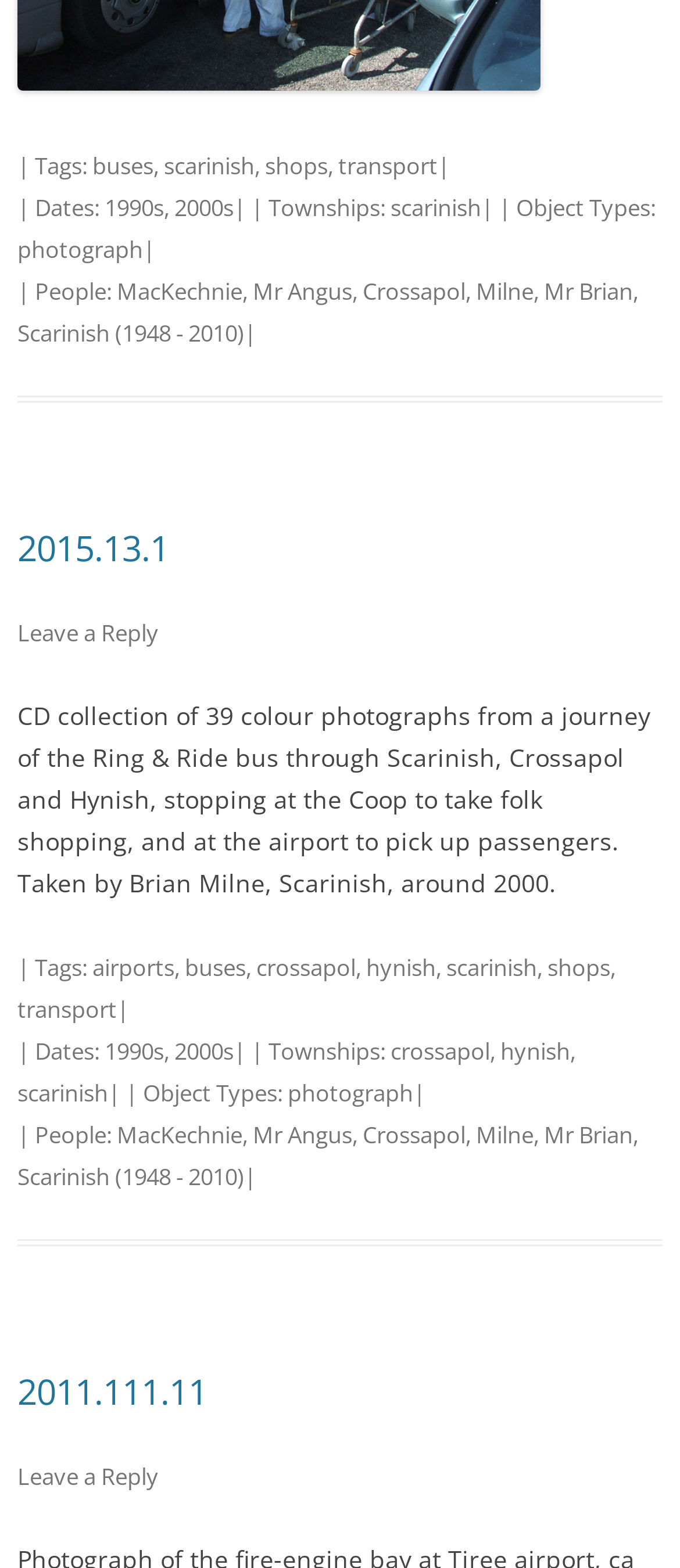Indicate the bounding box coordinates of the element that needs to be clicked to satisfy the following instruction: "Click on the link to view more information about Scarinish". The coordinates should be four float numbers between 0 and 1, i.e., [left, top, right, bottom].

[0.656, 0.607, 0.79, 0.627]